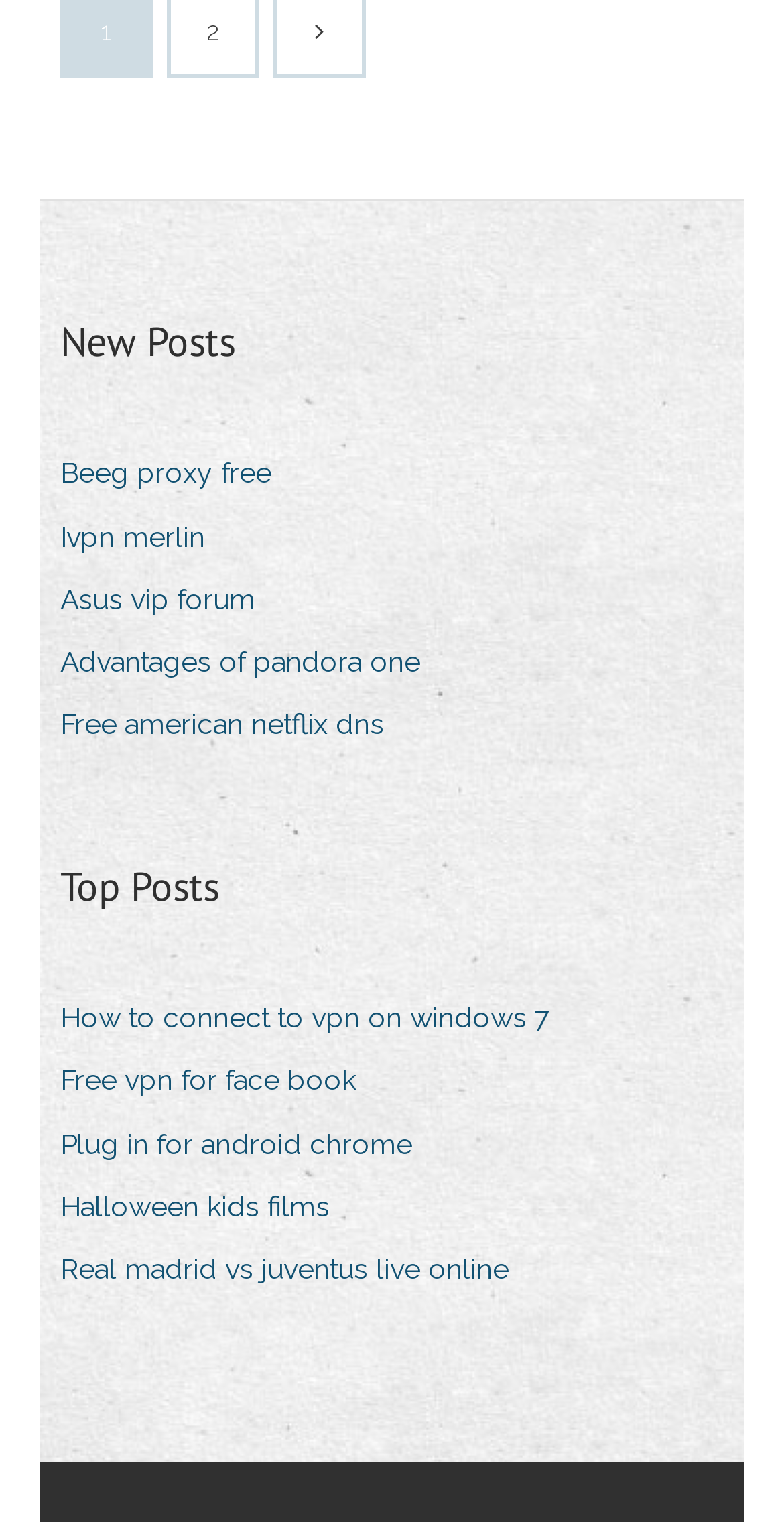Pinpoint the bounding box coordinates of the clickable element to carry out the following instruction: "Learn how to connect to vpn on windows 7."

[0.077, 0.652, 0.738, 0.688]